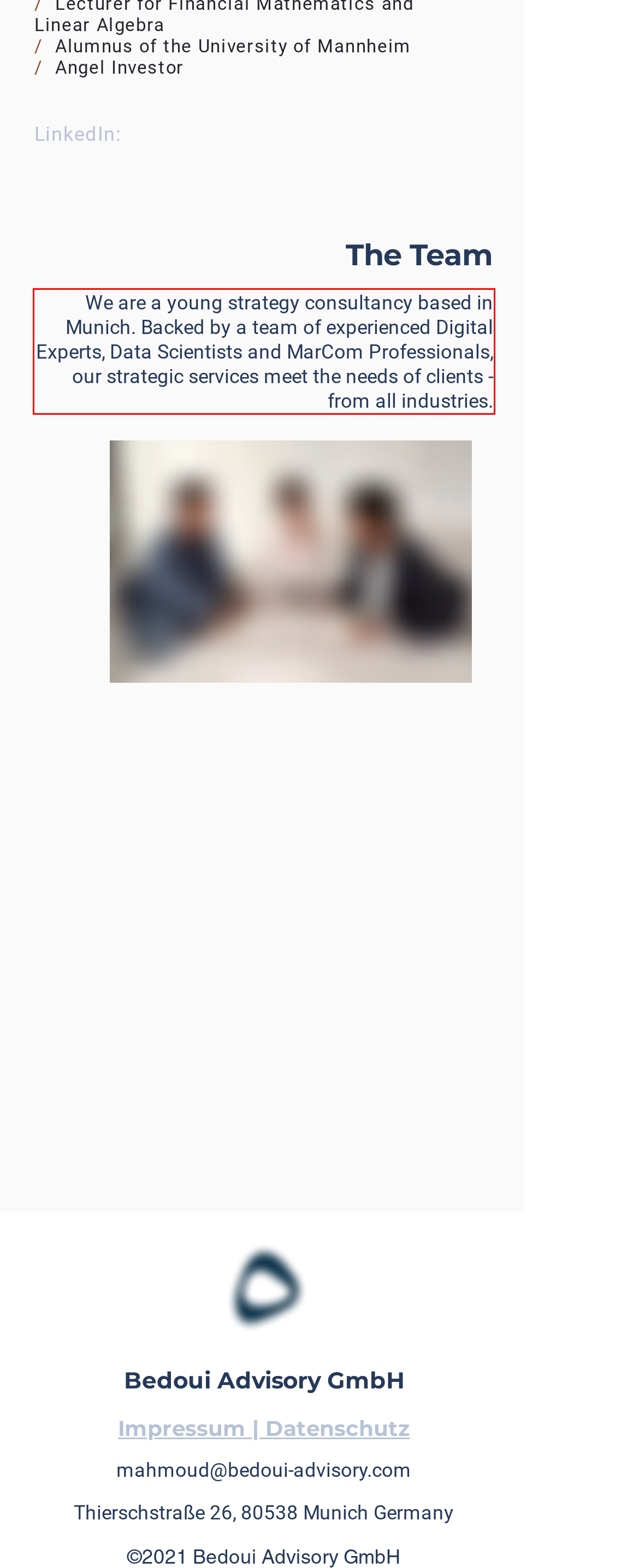Examine the webpage screenshot and use OCR to recognize and output the text within the red bounding box.

We are a young strategy consultancy based in Munich. Backed by a team of experienced Digital Experts, Data Scientists and MarCom Professionals, our strategic services meet the needs of clients - from all industries.​